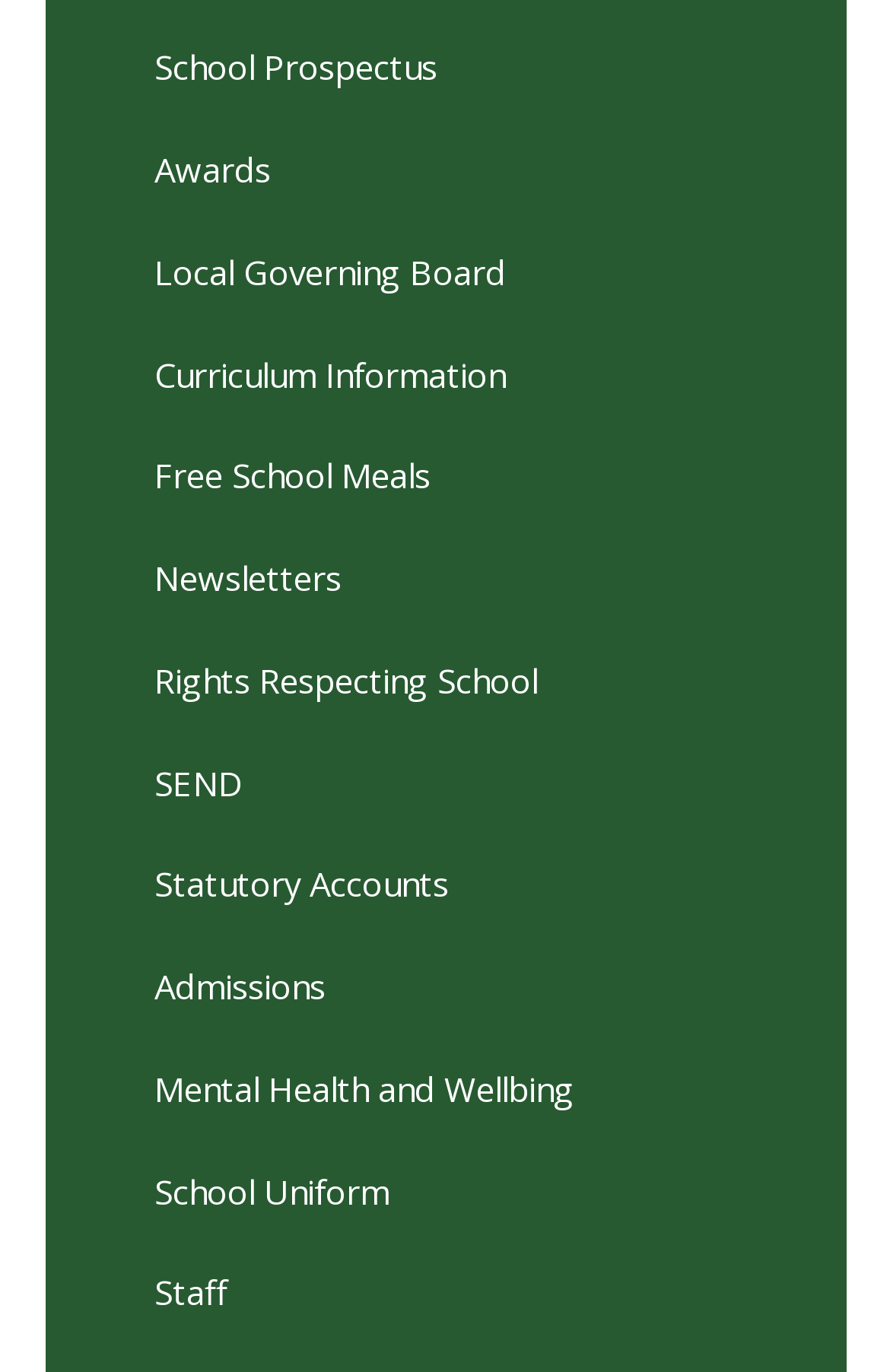Please identify the bounding box coordinates of the element's region that should be clicked to execute the following instruction: "View School Prospectus". The bounding box coordinates must be four float numbers between 0 and 1, i.e., [left, top, right, bottom].

[0.05, 0.013, 0.95, 0.088]